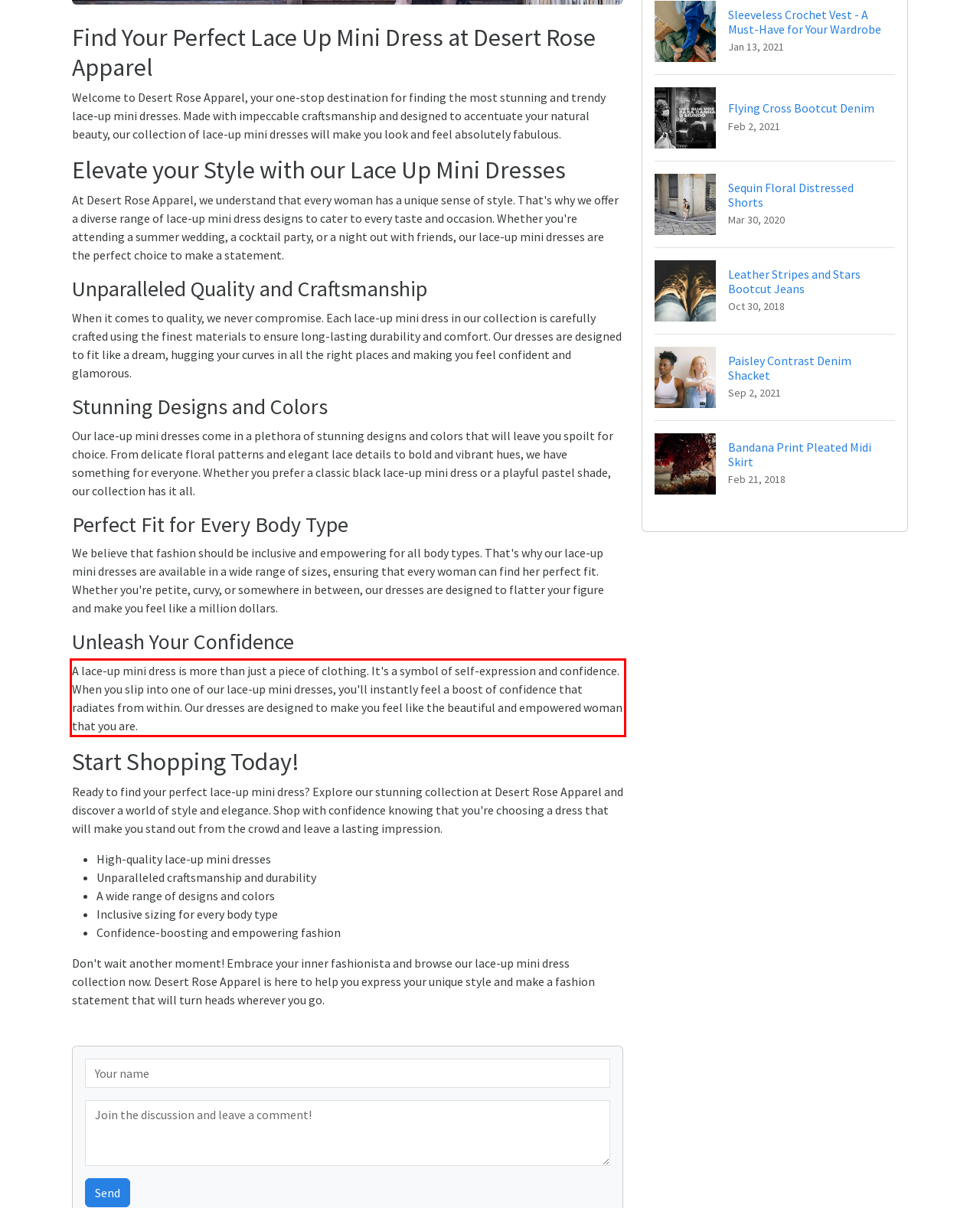Examine the webpage screenshot and use OCR to recognize and output the text within the red bounding box.

A lace-up mini dress is more than just a piece of clothing. It's a symbol of self-expression and confidence. When you slip into one of our lace-up mini dresses, you'll instantly feel a boost of confidence that radiates from within. Our dresses are designed to make you feel like the beautiful and empowered woman that you are.